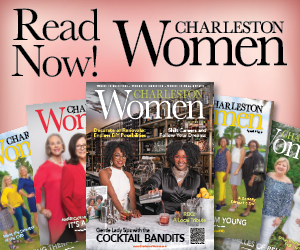What is the background of the advertisement?
Analyze the screenshot and provide a detailed answer to the question.

The background of the advertisement is soft and inviting, which enhances the appeal of the magazine and makes it more attractive to potential readers.